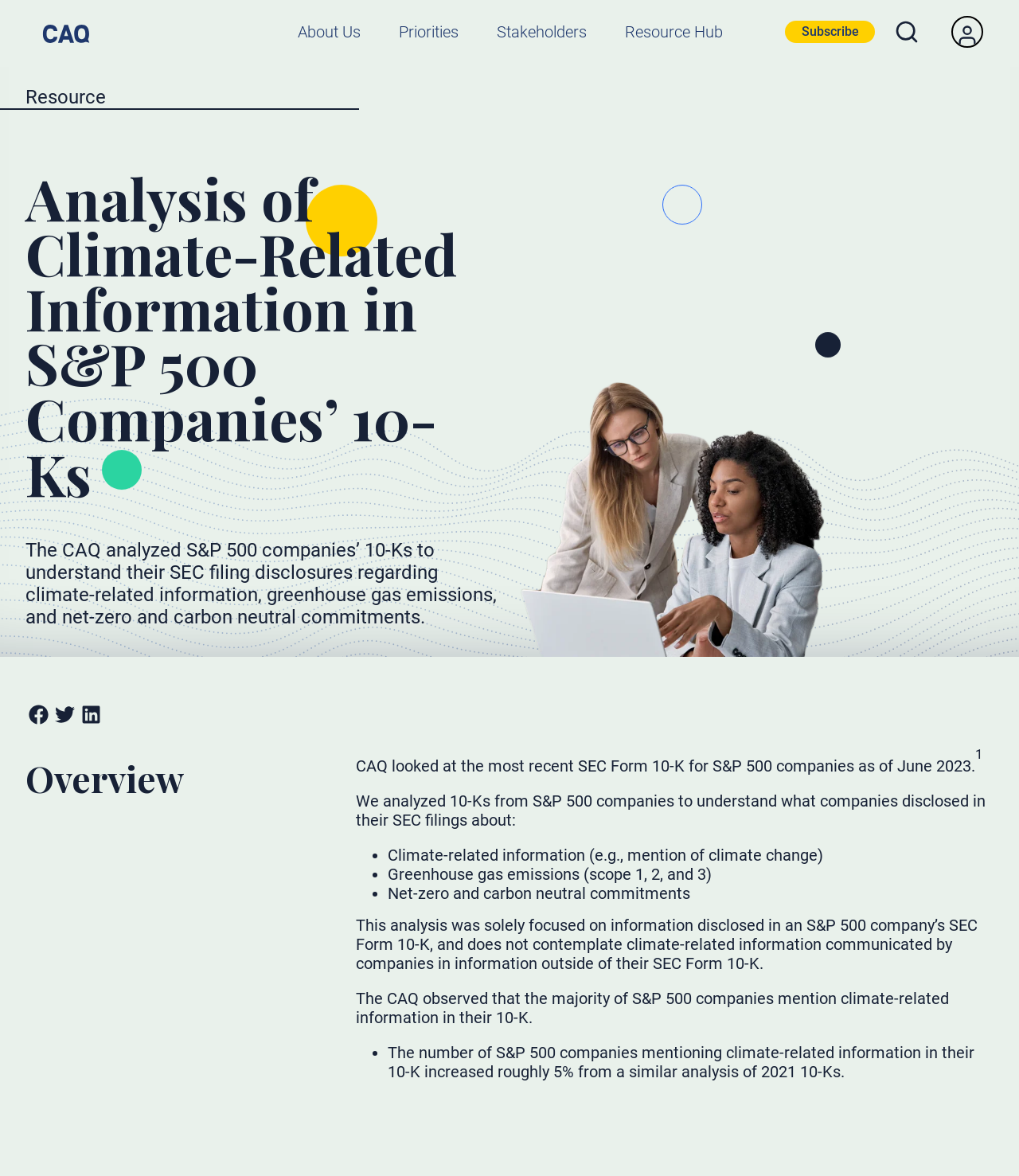Summarize the webpage with intricate details.

The webpage is about the analysis of climate-related information in S&P 500 companies' 10-Ks. At the top, there is a logo and a navigation menu with links to "About Us", "Priorities", "Stakeholders", and "Resource Hub". On the right side of the navigation menu, there is a "Subscribe" button and three social media buttons for Facebook, Twitter, and LinkedIn.

Below the navigation menu, there is a heading that reads "Analysis of Climate-Related Information in S&P 500 Companies’ 10-Ks". Underneath the heading, there is a paragraph that summarizes the analysis, stating that the CAQ analyzed S&P 500 companies' 10-Ks to understand their SEC filing disclosures regarding climate-related information, greenhouse gas emissions, and net-zero and carbon neutral commitments.

Further down, there is a section with the title "Overview". This section provides more details about the analysis, including the scope of the study and the methodology used. The text explains that the CAQ looked at the most recent SEC Form 10-K for S&P 500 companies as of June 2023 and analyzed the disclosures related to climate-related information, greenhouse gas emissions, and net-zero and carbon neutral commitments.

The webpage also features a list of bullet points that highlight the key findings of the analysis. The list includes information about the number of companies that mention climate-related information in their 10-Ks, the types of greenhouse gas emissions disclosed, and the number of companies that have made net-zero and carbon neutral commitments.

Throughout the webpage, there are several images and icons, including a logo at the top and social media icons on the right side. The layout is clean and easy to read, with clear headings and concise text.